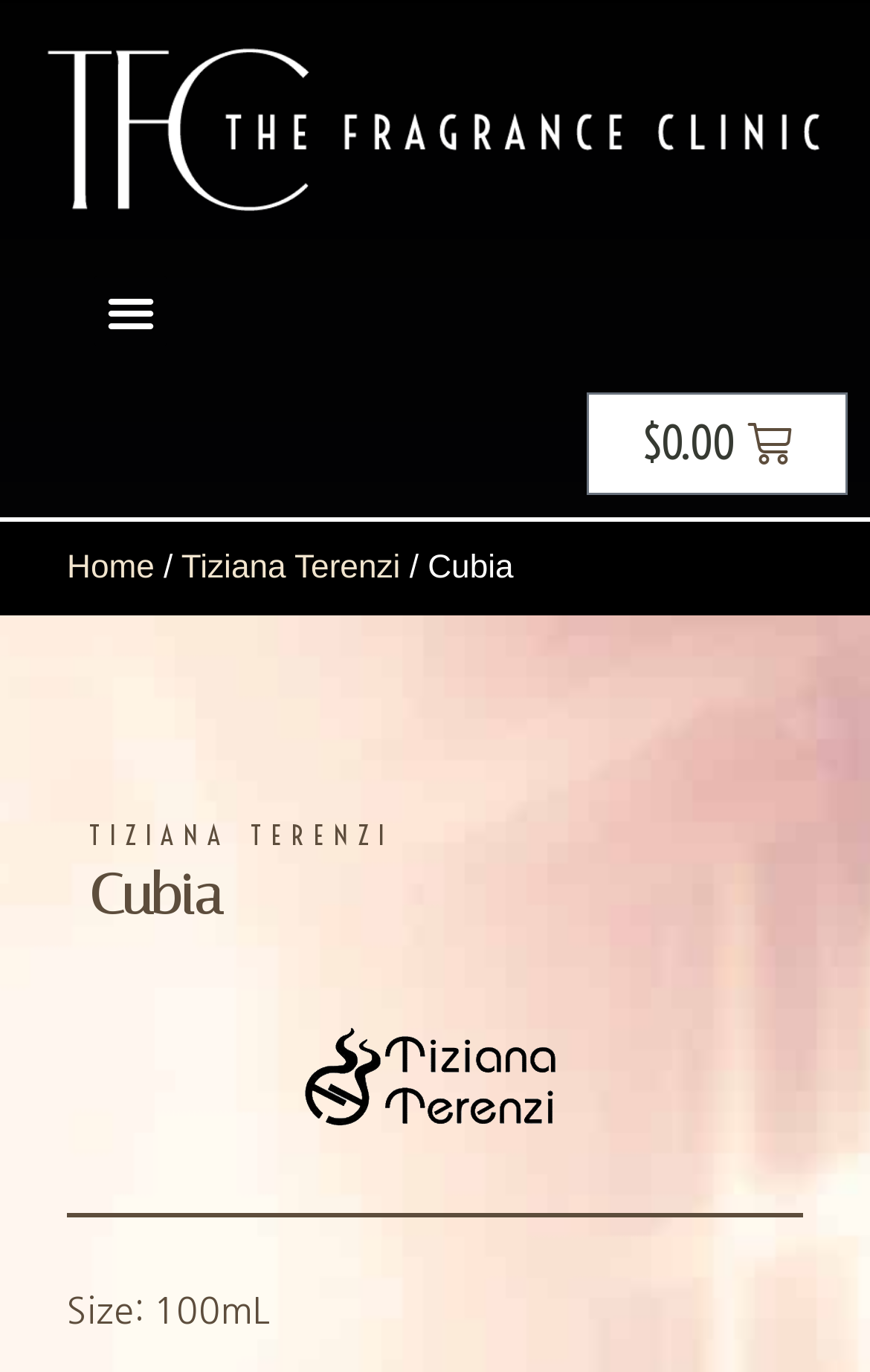What is the size of the fragrance?
Using the visual information from the image, give a one-word or short-phrase answer.

100mL